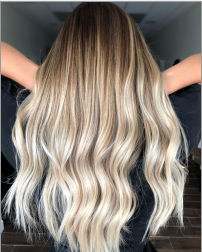What is the style of the hair?
Refer to the image and provide a thorough answer to the question.

The caption states that the hair flows in soft, flowing waves, emphasizing its luscious volume and shine, suggesting a hairstyle with gentle, curved movements.